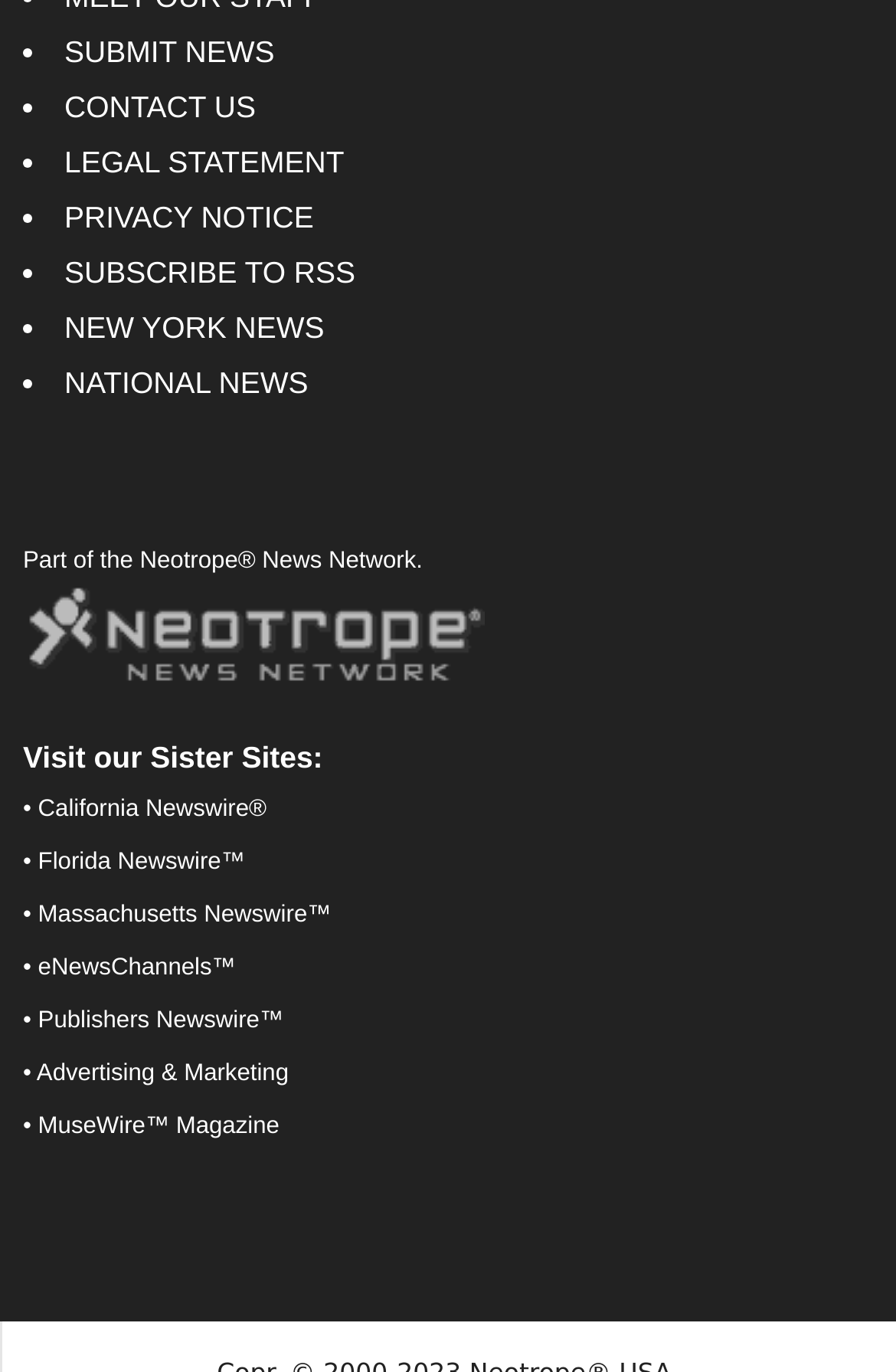Identify the bounding box coordinates necessary to click and complete the given instruction: "Subscribe to RSS".

[0.072, 0.185, 0.397, 0.21]